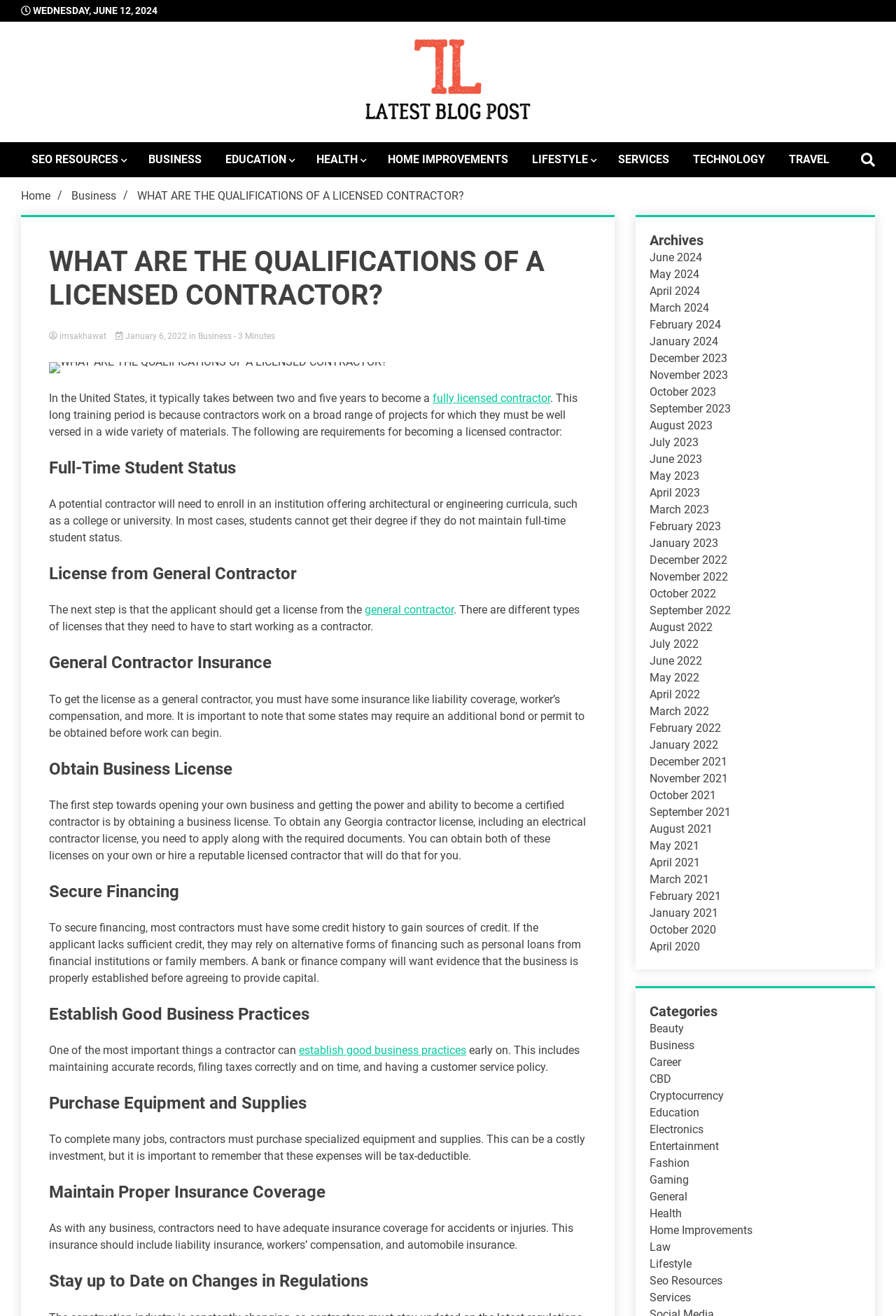Please identify the bounding box coordinates of the element that needs to be clicked to perform the following instruction: "Click on the 'SEO RESOURCES' link".

[0.023, 0.108, 0.151, 0.135]